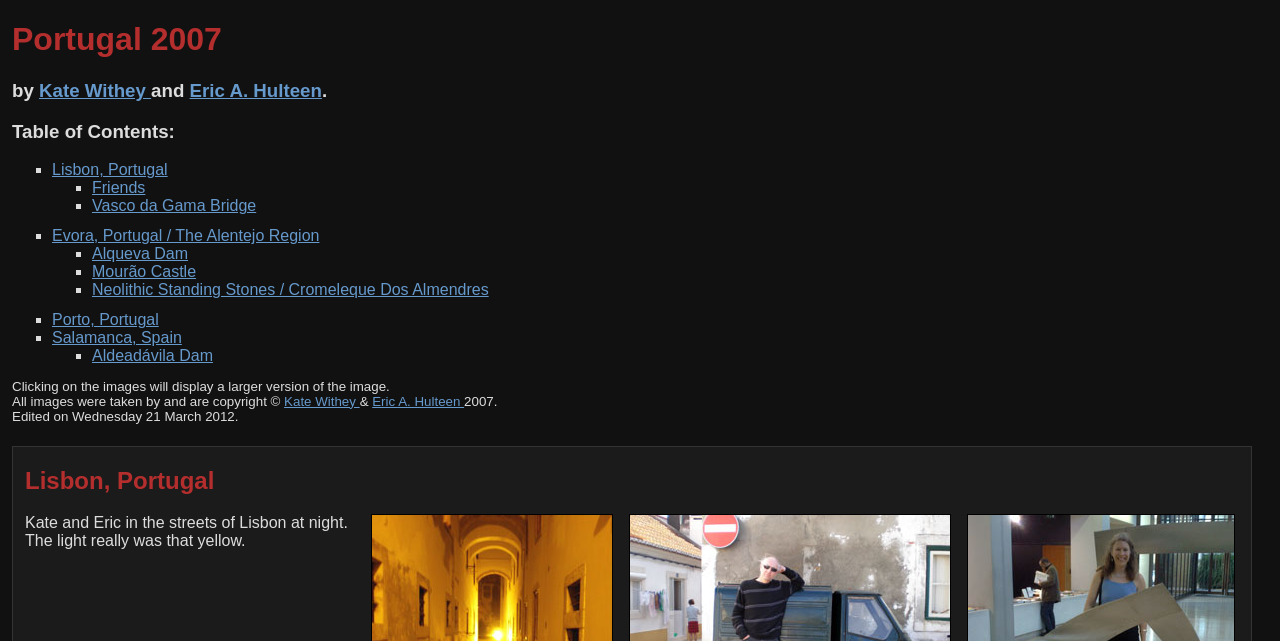What is the purpose of clicking on the images?
Please give a detailed answer to the question using the information shown in the image.

The static text at the bottom of the page states 'Clicking on the images will display a larger version of the image.' This suggests that clicking on the images will enlarge them, allowing the user to view more detail.